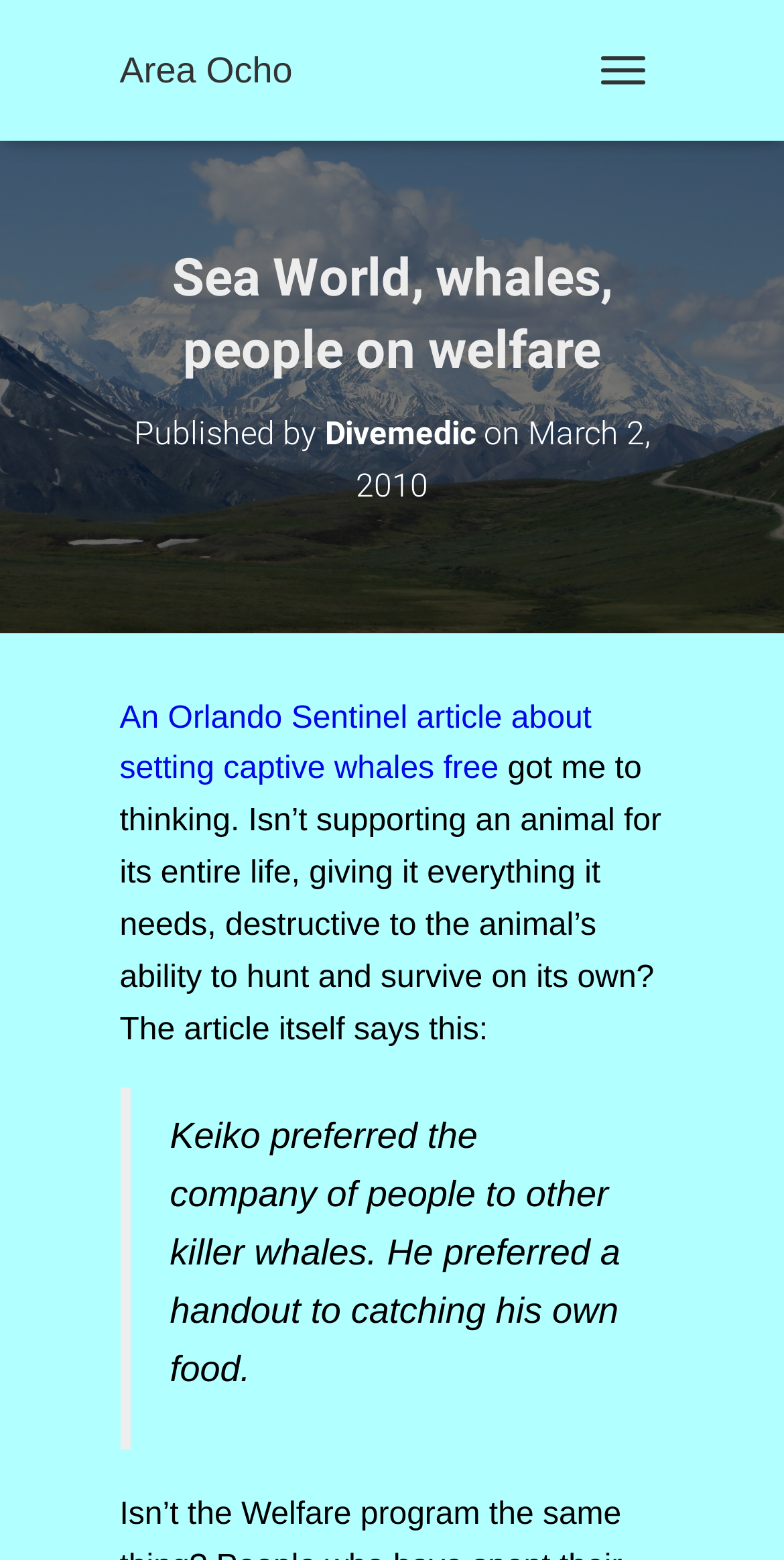Answer the question below with a single word or a brief phrase: 
What is the name of the author of the article?

Divemedic